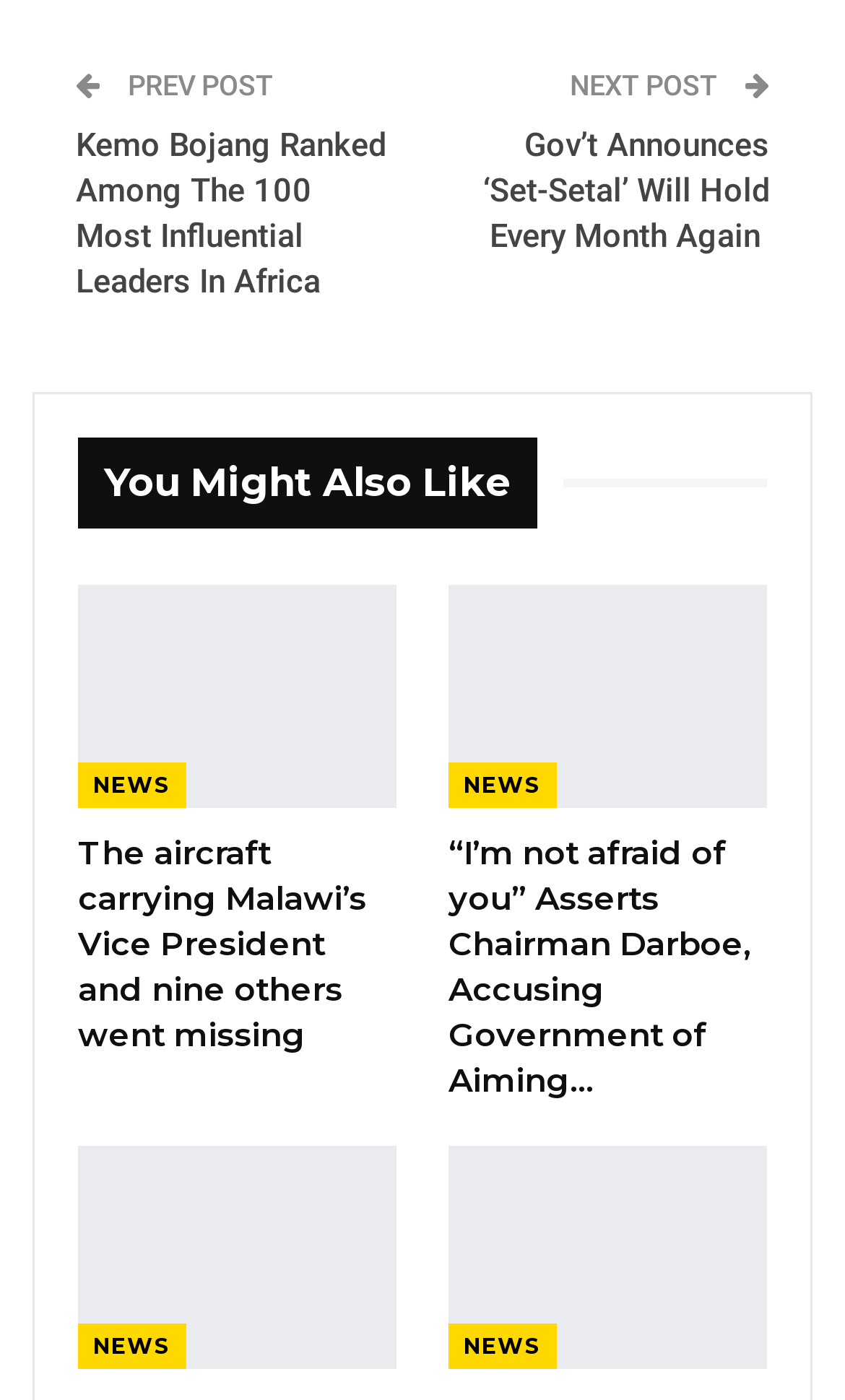Please locate the bounding box coordinates of the element that should be clicked to achieve the given instruction: "Click on 'NEWS'".

[0.092, 0.545, 0.22, 0.578]